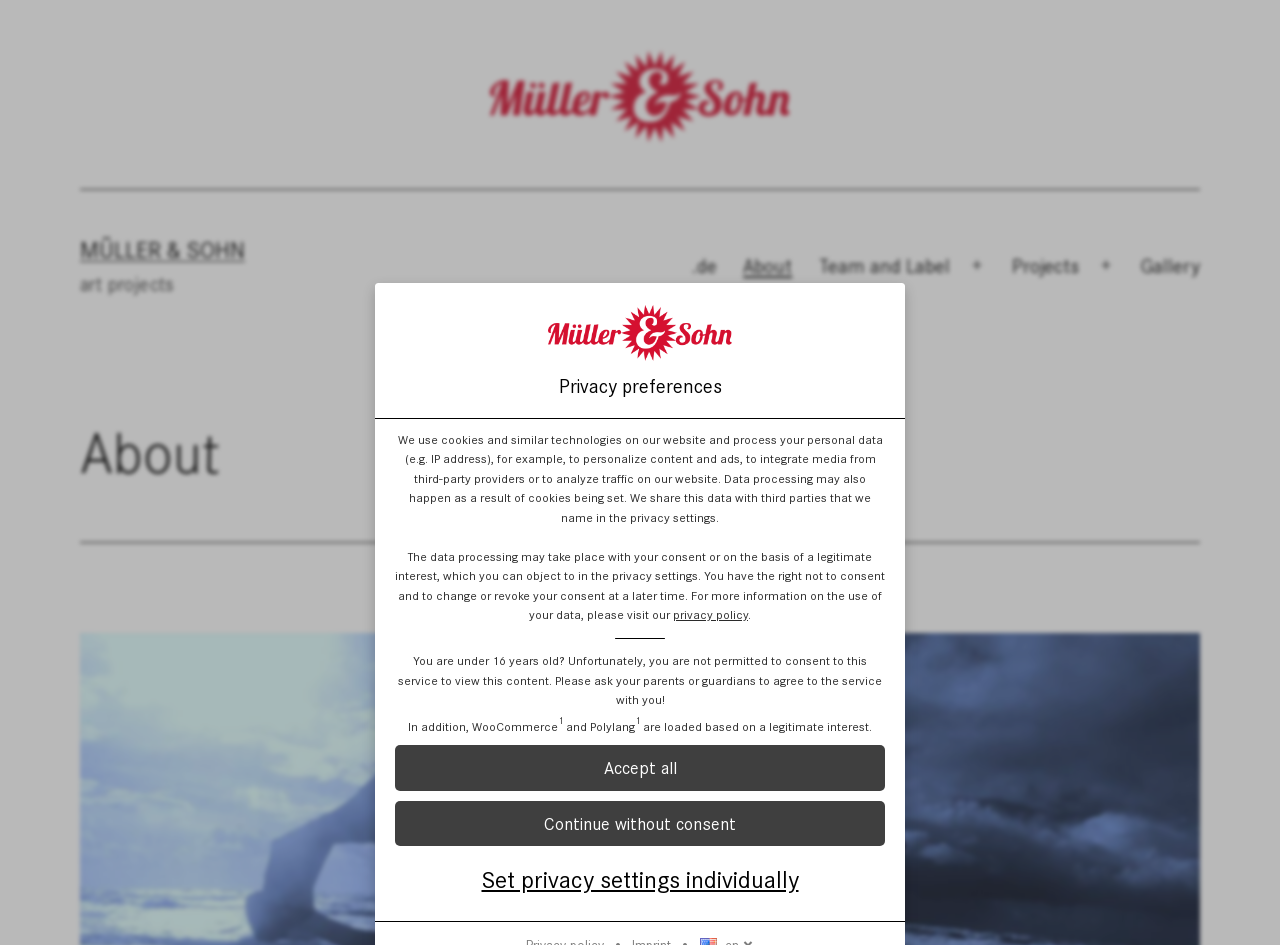Find the coordinates for the bounding box of the element with this description: "Speakers".

None